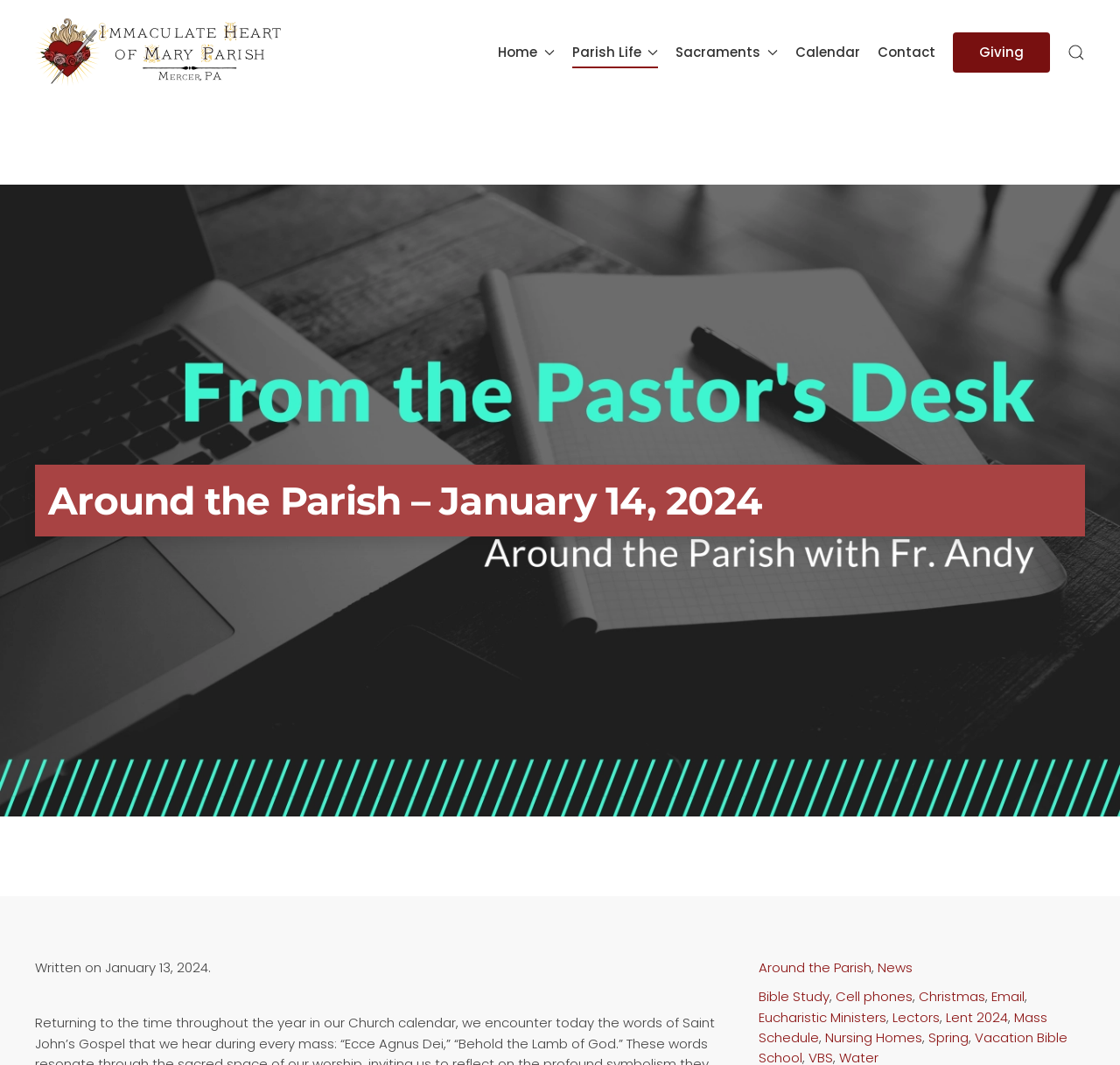Write a detailed summary of the webpage.

The webpage appears to be the homepage of the Immaculate Heart of Mary Roman Catholic Parish. At the top left corner, there is a link to "Skip to main content" and an image of the Immaculate Heart of Mary, which is also a link to go back to the home page. 

To the right of these elements, there are four buttons: "Home", "Parish Life", "Sacraments", and "Calendar", each with a small icon next to it. These buttons have a dropdown menu when clicked. 

On the top right corner, there is a link to "Giving" and a button to "Open Search" with a small magnifying glass icon. 

Below these top elements, there is a large heading that reads "Around the Parish – January 14, 2024". 

Underneath the heading, there is a section with the text "Written on" followed by the date "January 13, 2024". 

Further down, there are several links to various topics, including "Around the Parish", "News", "Bible Study", "Cell phones", "Christmas", "Email", "Eucharistic Ministers", "Lectors", "Lent 2024", "Mass Schedule", "Nursing Homes", and "Spring". These links are arranged in two rows, with commas separating them.